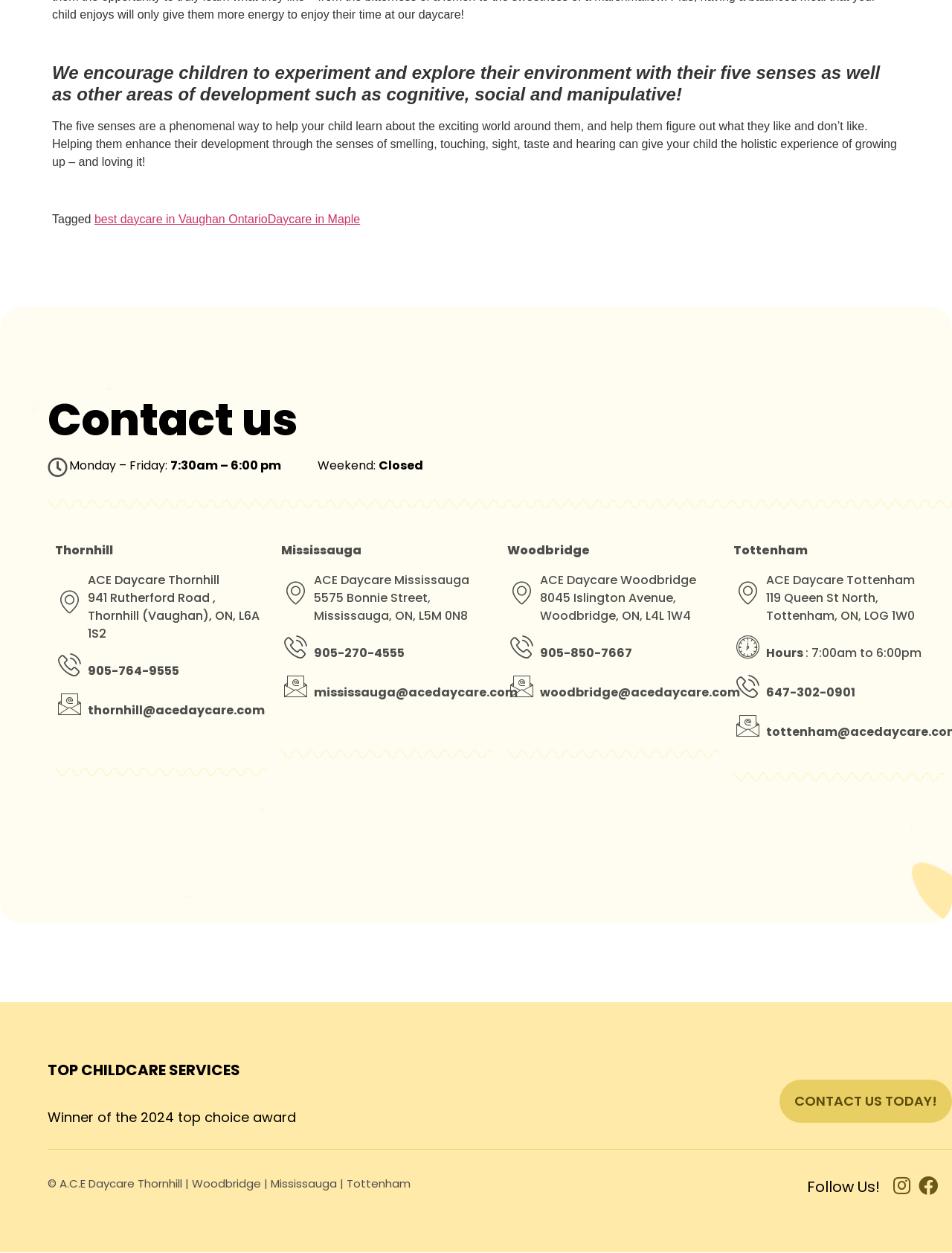Kindly respond to the following question with a single word or a brief phrase: 
What is the focus of the daycare's approach?

Five senses